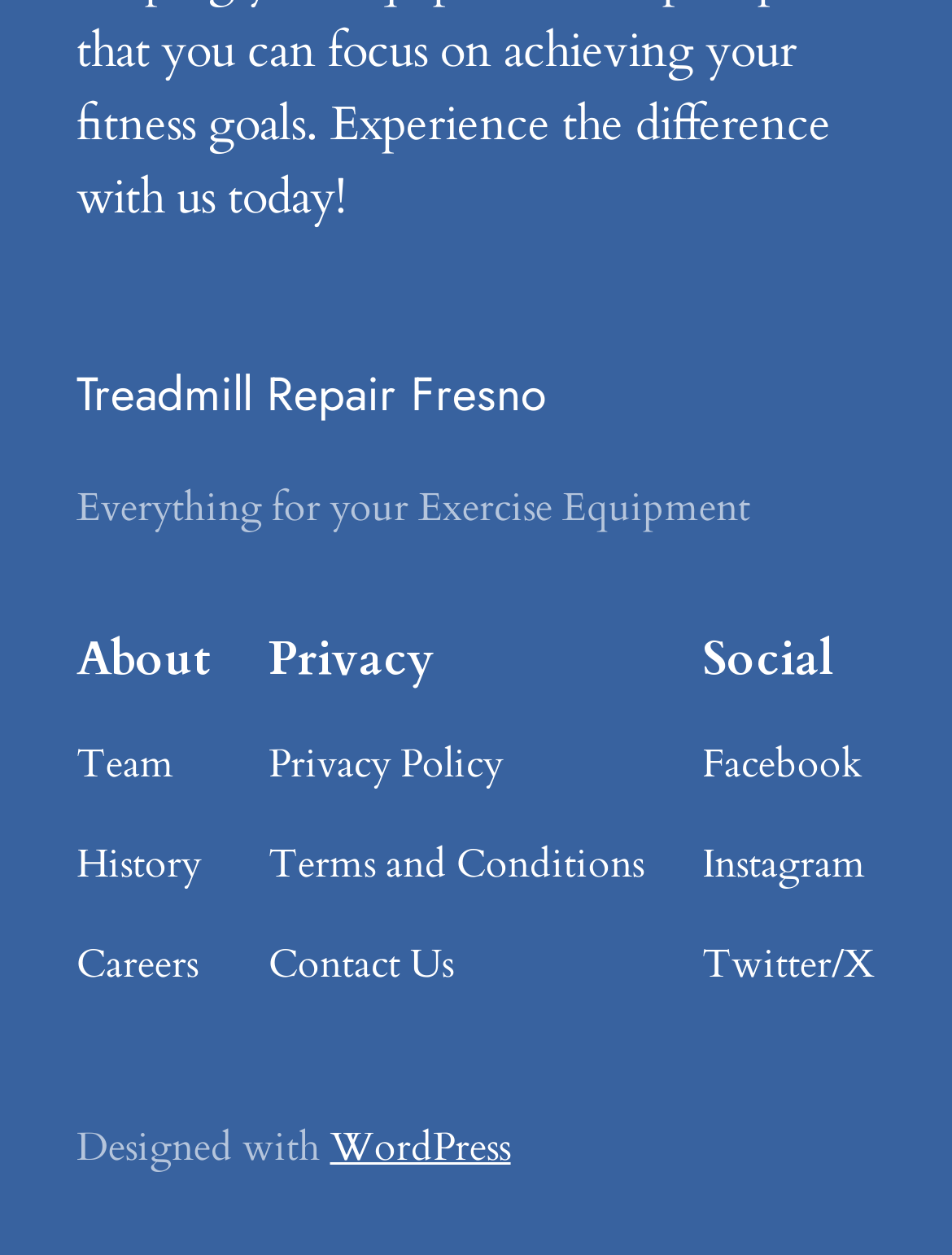Answer with a single word or phrase: 
What are the main sections of the webpage?

About, Privacy, Social